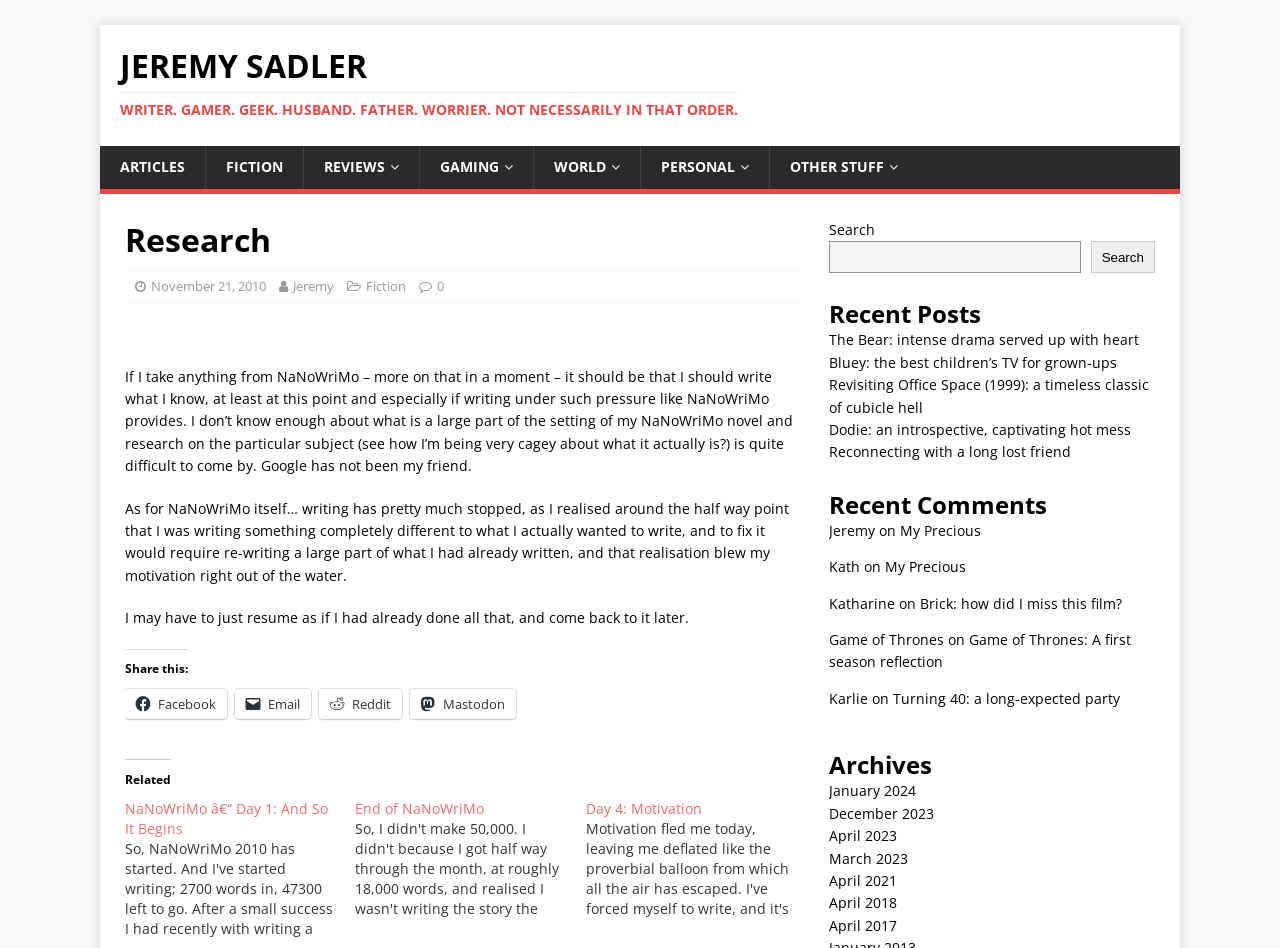Please answer the following question using a single word or phrase: 
What is the purpose of the search box?

To search the website